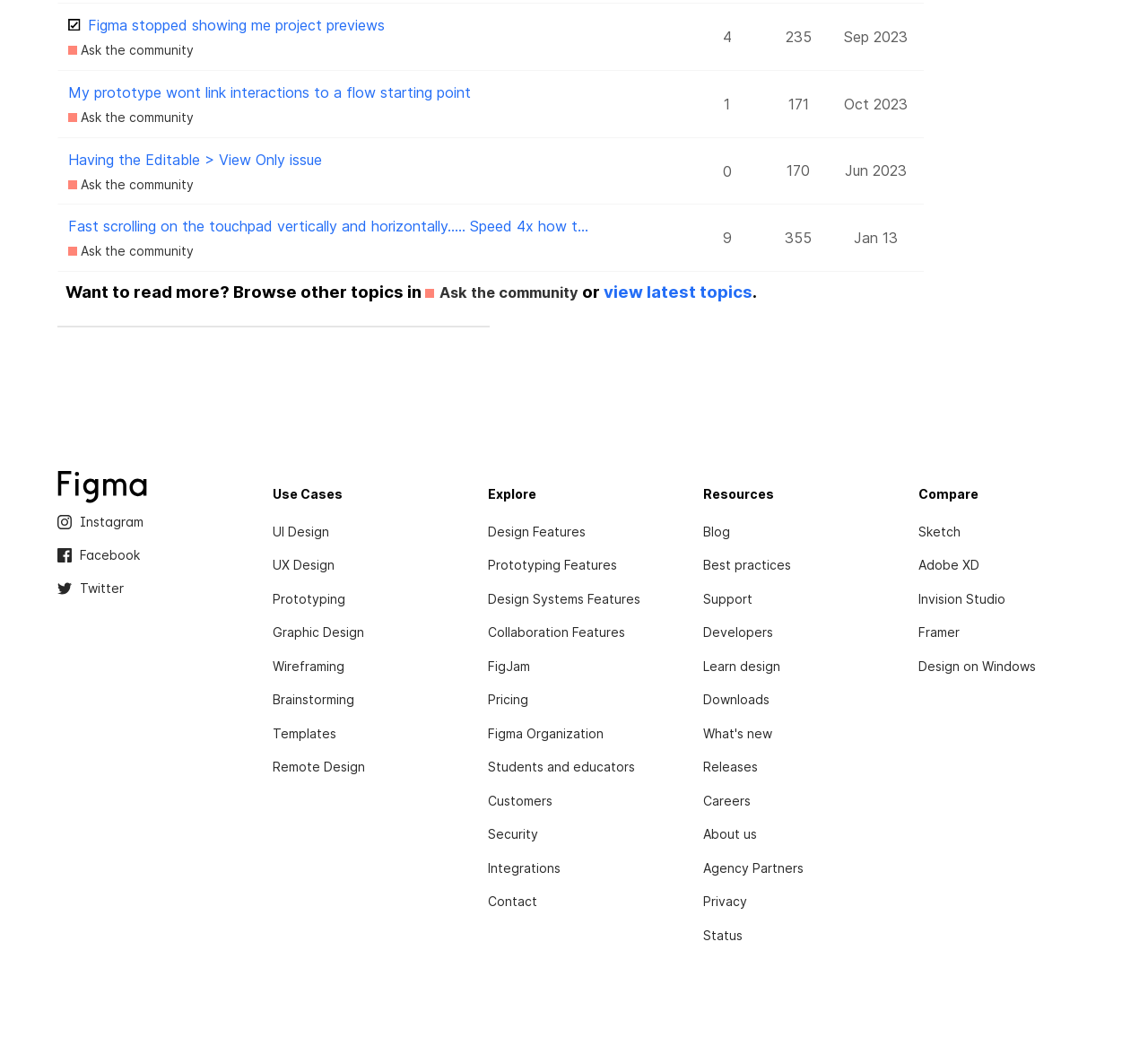Using the webpage screenshot, locate the HTML element that fits the following description and provide its bounding box: "Wireframing".

[0.238, 0.618, 0.3, 0.645]